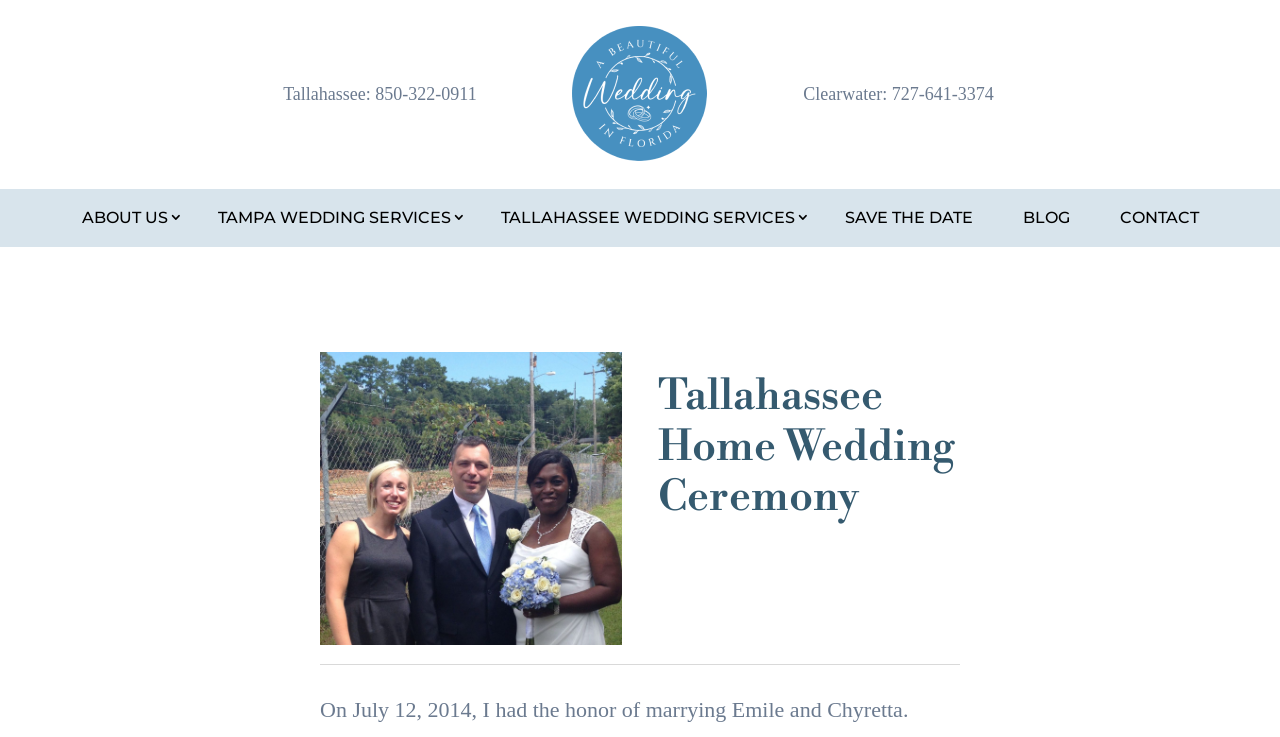Pinpoint the bounding box coordinates for the area that should be clicked to perform the following instruction: "Read the BLOG".

[0.787, 0.276, 0.847, 0.314]